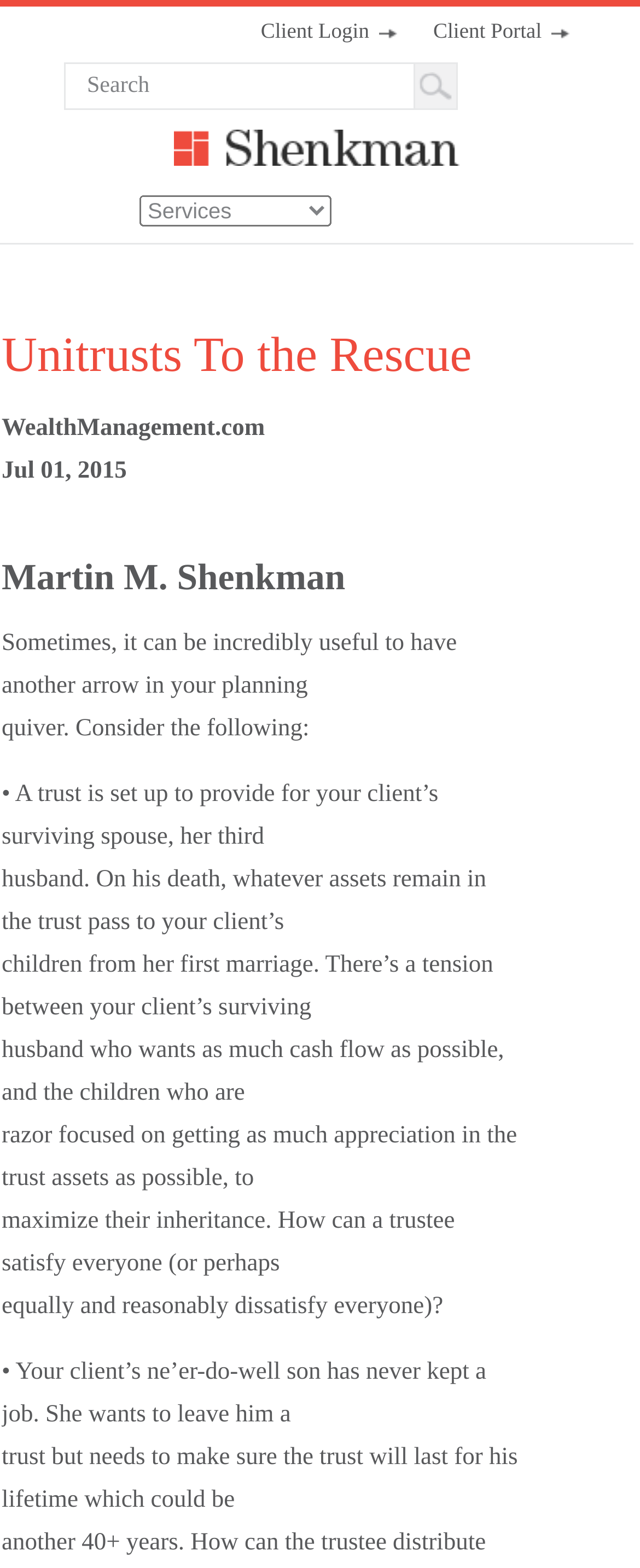Generate a thorough description of the webpage.

The webpage is about Shenkman Law, with a focus on unitrusts. At the top left, there is a search bar with a "Search" button to its right. Below the search bar, the law firm's name "Shenkman Law" is displayed prominently. To the right of the law firm's name, there are three links: "Client Portal", "Client Login", and a dropdown menu.

On the left side of the page, there is a navigation link "« BACK" followed by a heading "Unitrusts To the Rescue". Below the heading, there is a citation "WealthManagement.com" and a date "Jul 01, 2015". The main content of the page is an article written by Martin M. Shenkman, which discusses the use of unitrusts in planning. The article is divided into paragraphs, with bullet points highlighting specific scenarios where unitrusts can be useful.

The article begins by explaining how unitrusts can provide for a client's surviving spouse and children from a previous marriage. It then goes on to discuss the tension between the surviving spouse's need for cash flow and the children's desire for appreciation in the trust assets. The article also explores the use of unitrusts in situations where a beneficiary, such as a ne'er-do-well son, requires a trust that will last for their lifetime.